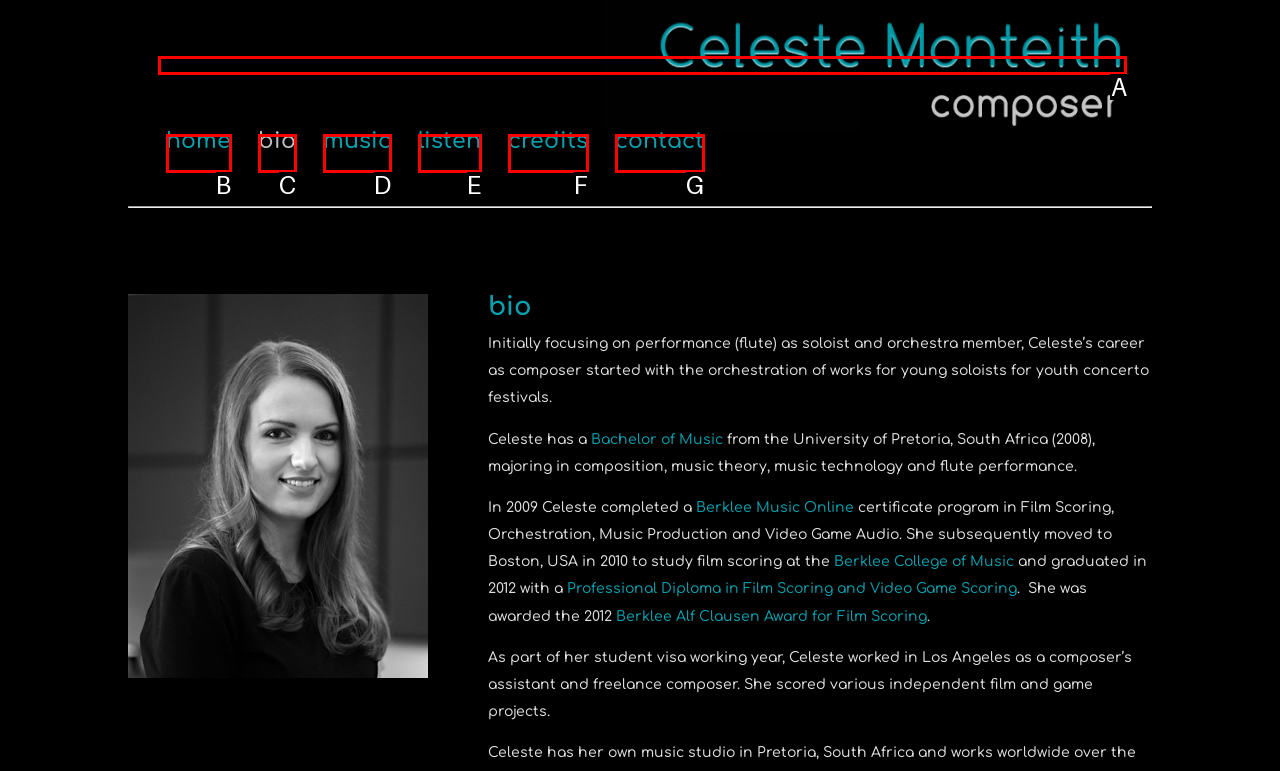Tell me which option best matches this description: bio
Answer with the letter of the matching option directly from the given choices.

C